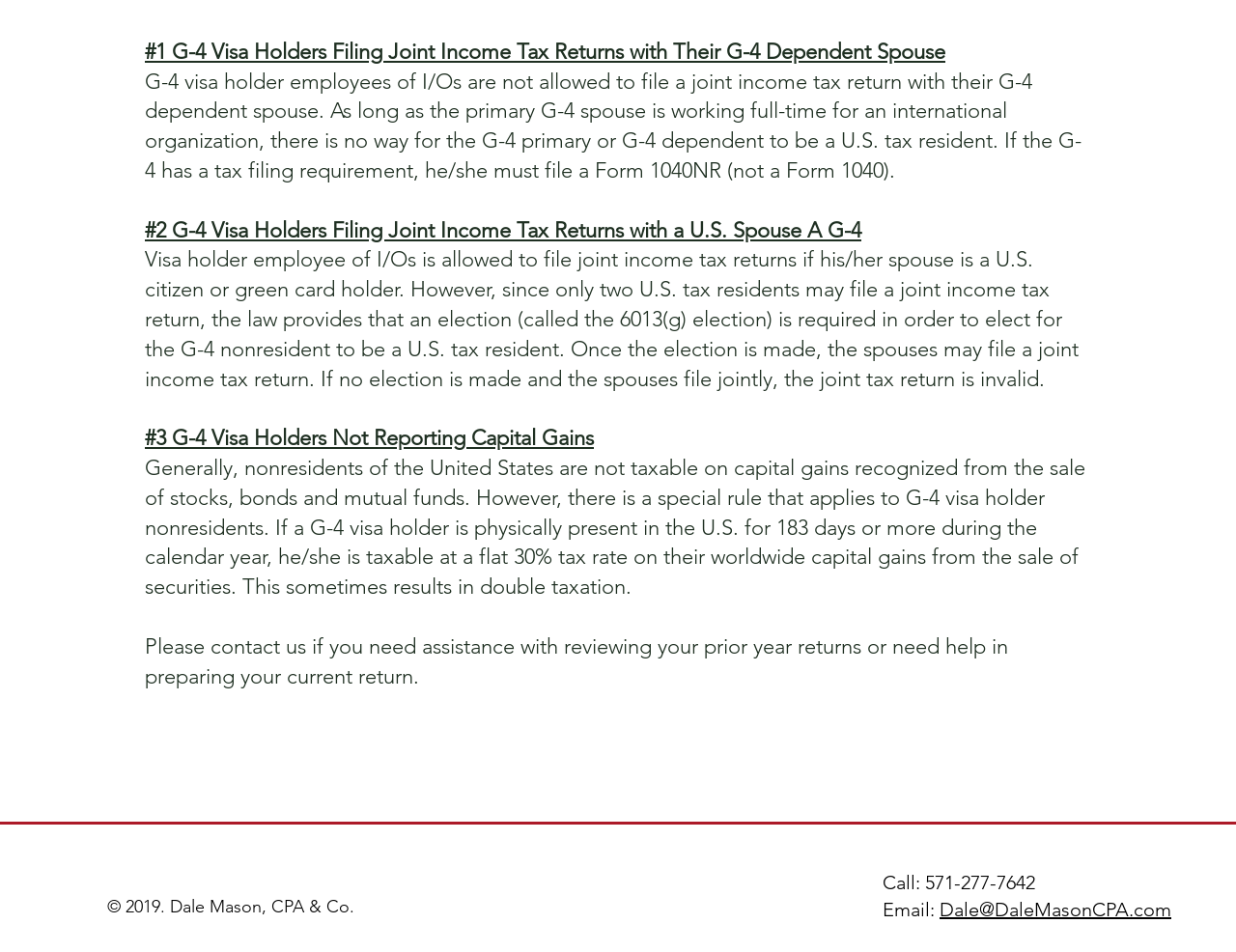Answer the question with a single word or phrase: 
What type of visa holders are discussed on this webpage?

G-4